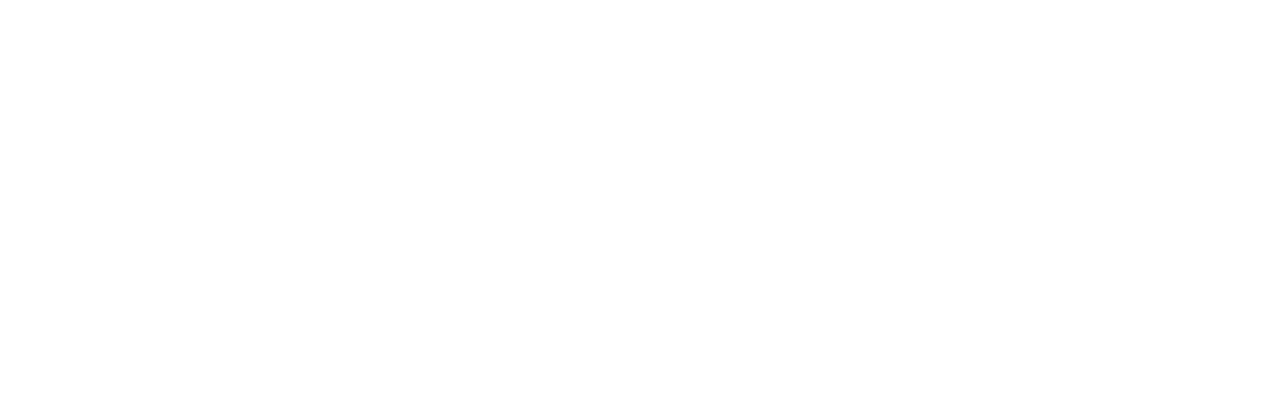What is the location of the motorcycle tour?
Utilize the information in the image to give a detailed answer to the question.

The image is showcasing a scene from a motorcycle tour in New Zealand, specifically labeled as 'Motorcycle tour carousel image 1' on the Open Road Motorcycle Tours New Zealand website.